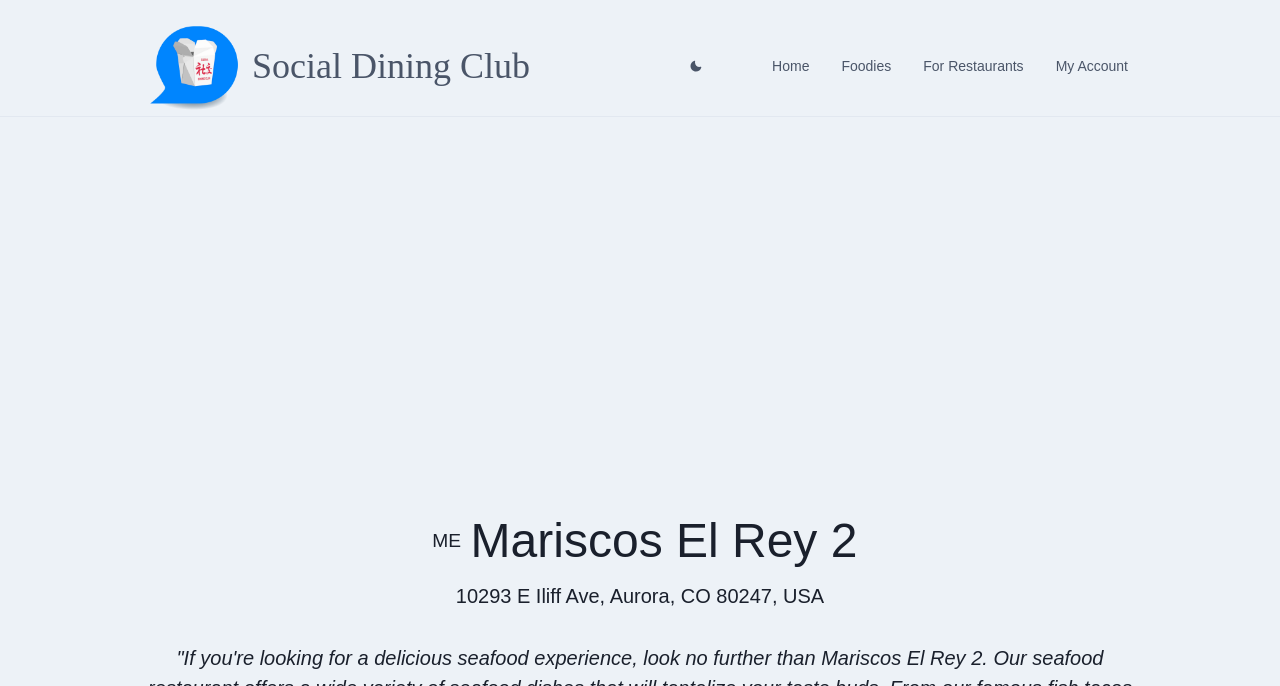Explain the webpage's design and content in an elaborate manner.

The webpage is about Mariscos El Rey 2, a restaurant, and its menu. At the top left corner, there is a Social Dining Club logo, which is an image linked to another page. Next to it, on the top right corner, there are four navigation links: Home, Foodies, For Restaurants, and My Account, each with a dropdown menu. 

Below the navigation links, there is a prominent image of the restaurant's logo, Mariscos El Rey 2, with the text "ME" overlaid on it. The restaurant's name, "Mariscos El Rey 2", is displayed as a heading below the logo. Underneath the heading, the restaurant's address, "10293 E Iliff Ave, Aurora, CO 80247, USA", is provided. 

There is also a close button for a prompt at the top right corner, but its purpose is not clear from the provided information.